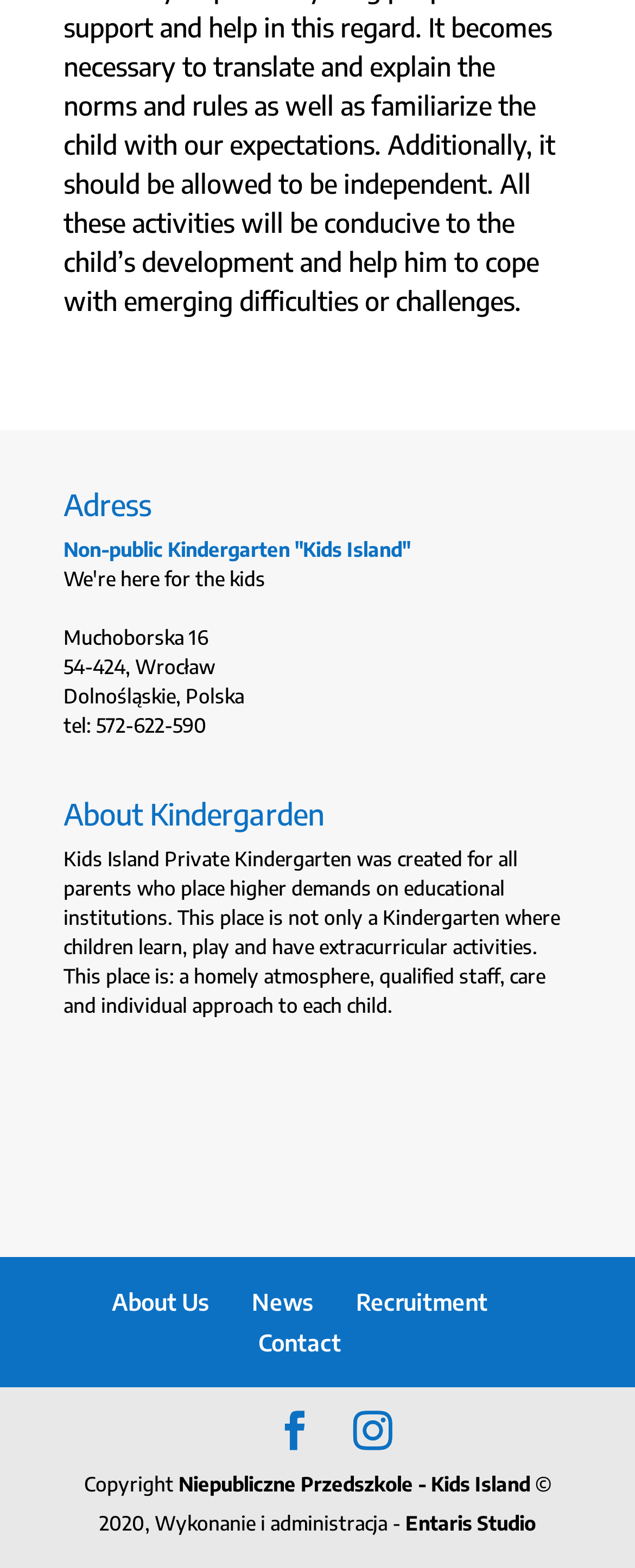Pinpoint the bounding box coordinates for the area that should be clicked to perform the following instruction: "Click on the link to Independence Day".

None